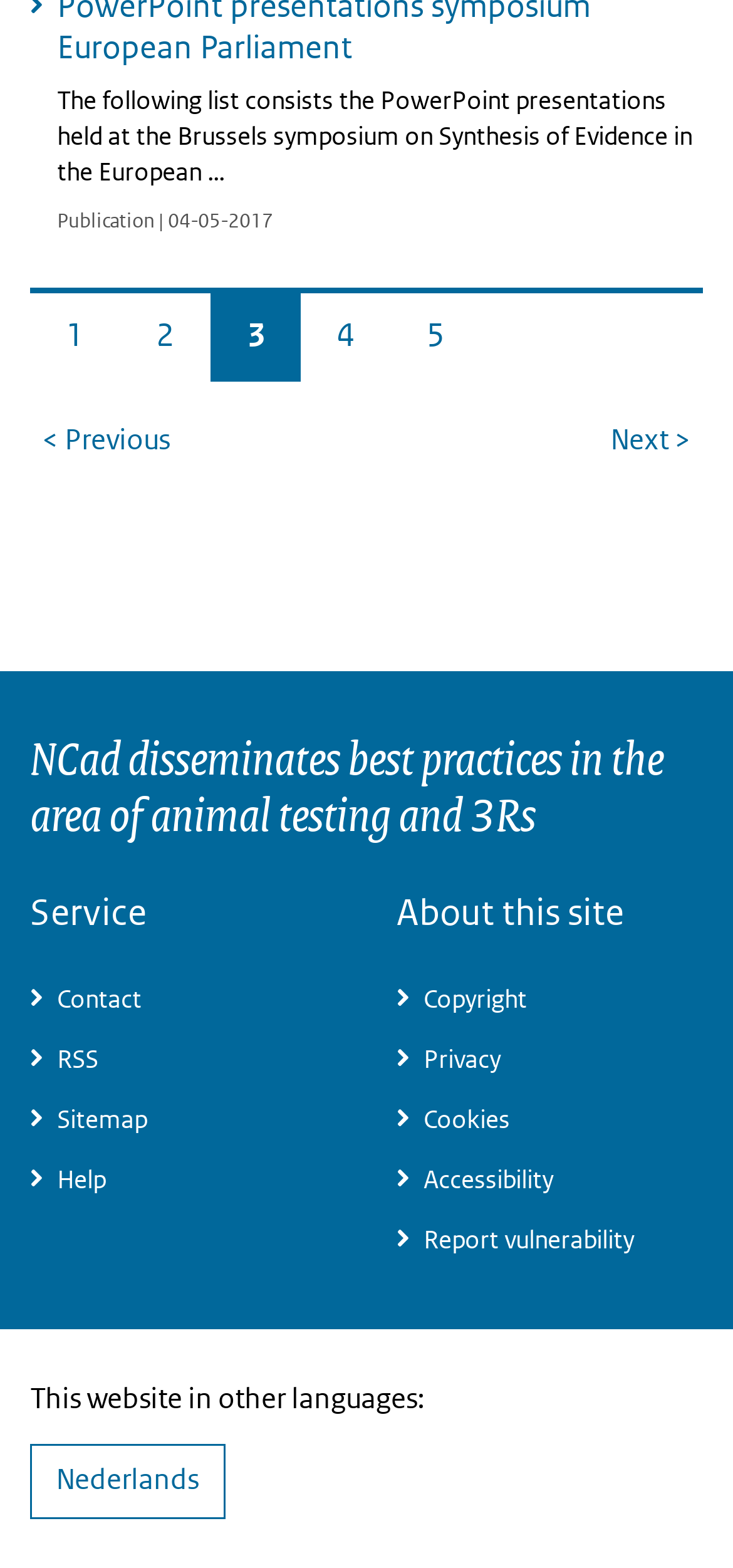Identify the bounding box coordinates of the clickable section necessary to follow the following instruction: "Switch to Nederlands". The coordinates should be presented as four float numbers from 0 to 1, i.e., [left, top, right, bottom].

[0.041, 0.921, 0.307, 0.969]